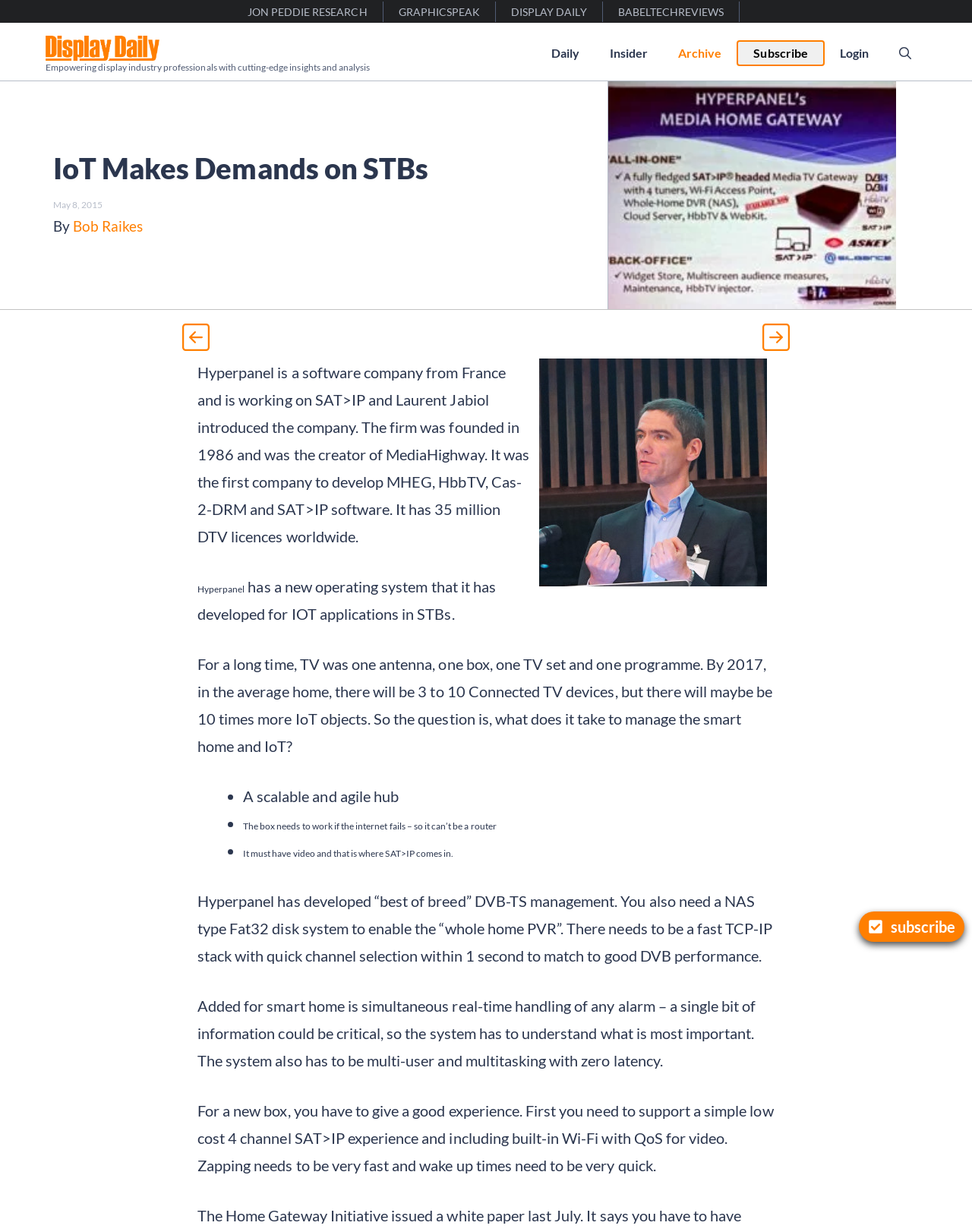Write an extensive caption that covers every aspect of the webpage.

The webpage is about Display Daily, a website that provides insights and analysis for the display industry. At the top, there are four links to other websites: JON PEDDIE RESEARCH, GRAPHICSPEAK, DISPLAY DAILY, and BABELTECHREVIEWS. Below these links, there is a banner with a link to Display Daily and an image of the website's logo. Next to the logo, there is a brief description of the website's purpose.

On the right side of the banner, there is a navigation menu with links to different sections of the website: Daily, Insider, Archive, Subscribe, and Login. There is also a link to open a search bar.

The main content of the webpage is an article titled "IoT Makes Demands on STBs" with a heading and a time stamp indicating it was published on May 8, 2015. The article is written by Bob Raikes and features an image related to the topic.

The article discusses Hyperpanel, a software company from France that is working on SAT>IP and was introduced by Laurent Jabiol. The company was founded in 1986 and is known for developing MHEG, HbbTV, Cas-2-DRM, and SAT>IP software. It has 35 million DTV licenses worldwide.

The article goes on to describe Hyperpanel's new operating system for IoT applications in STBs, which requires a scalable and agile hub that can manage the smart home and IoT devices. The system needs to be able to work even if the internet fails and must have video capabilities, which is where SAT>IP comes in.

There are several paragraphs of text that discuss the requirements for a new box, including support for a simple low-cost 4-channel SAT>IP experience, built-in Wi-Fi with QoS for video, fast zapping, and quick wake-up times.

At the bottom of the webpage, there is a link to subscribe to the website and a call-to-action button to subscribe.